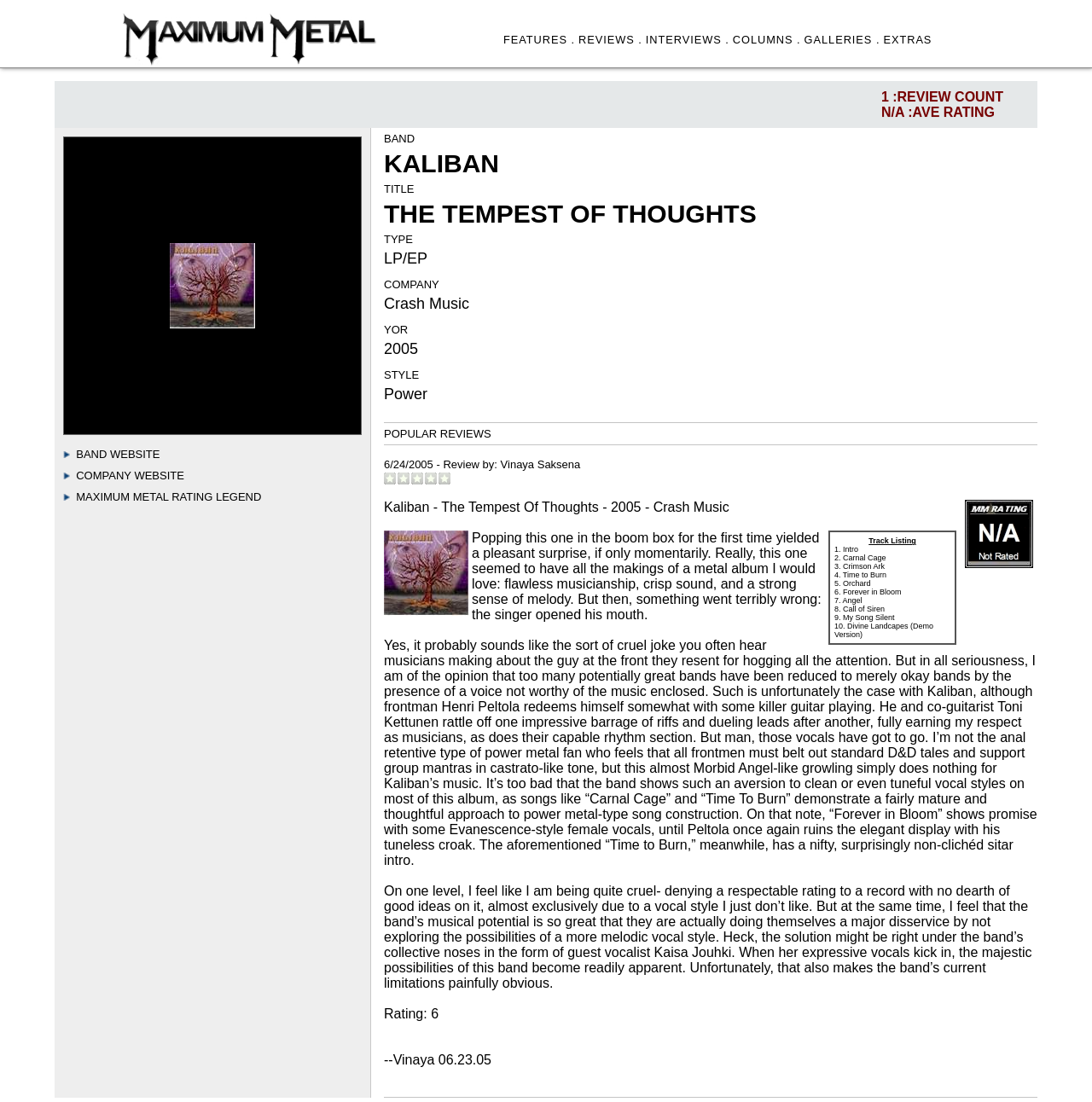Identify the bounding box coordinates of the region that needs to be clicked to carry out this instruction: "Click the REVIEWS link". Provide these coordinates as four float numbers ranging from 0 to 1, i.e., [left, top, right, bottom].

[0.53, 0.03, 0.588, 0.042]